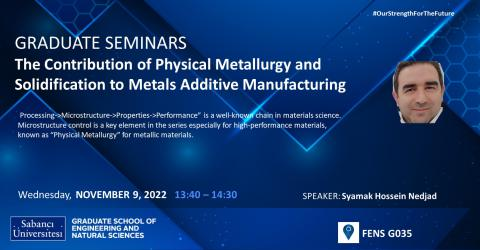What is the venue of the seminar?
Using the picture, provide a one-word or short phrase answer.

FENS G035